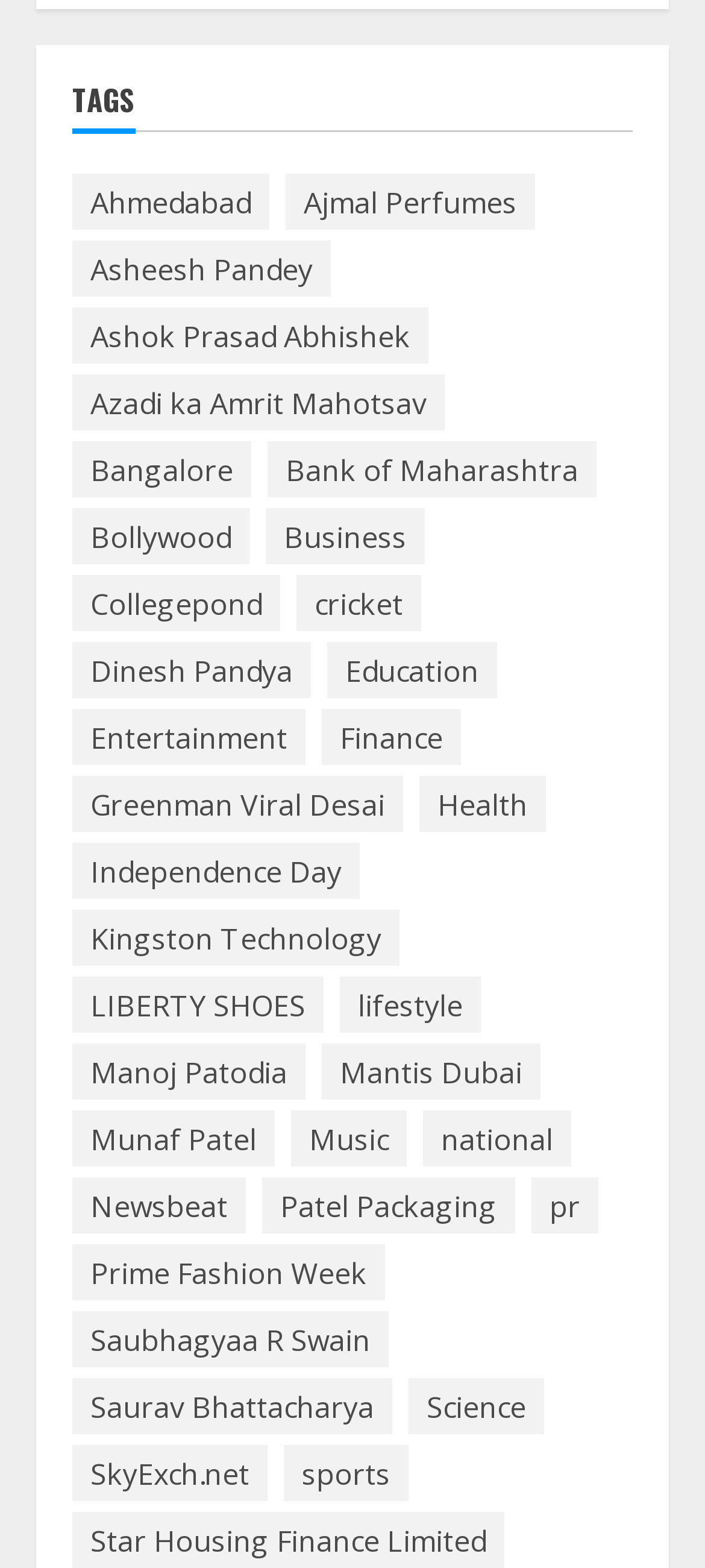Can you find the bounding box coordinates for the element to click on to achieve the instruction: "Click on Podcast"?

None